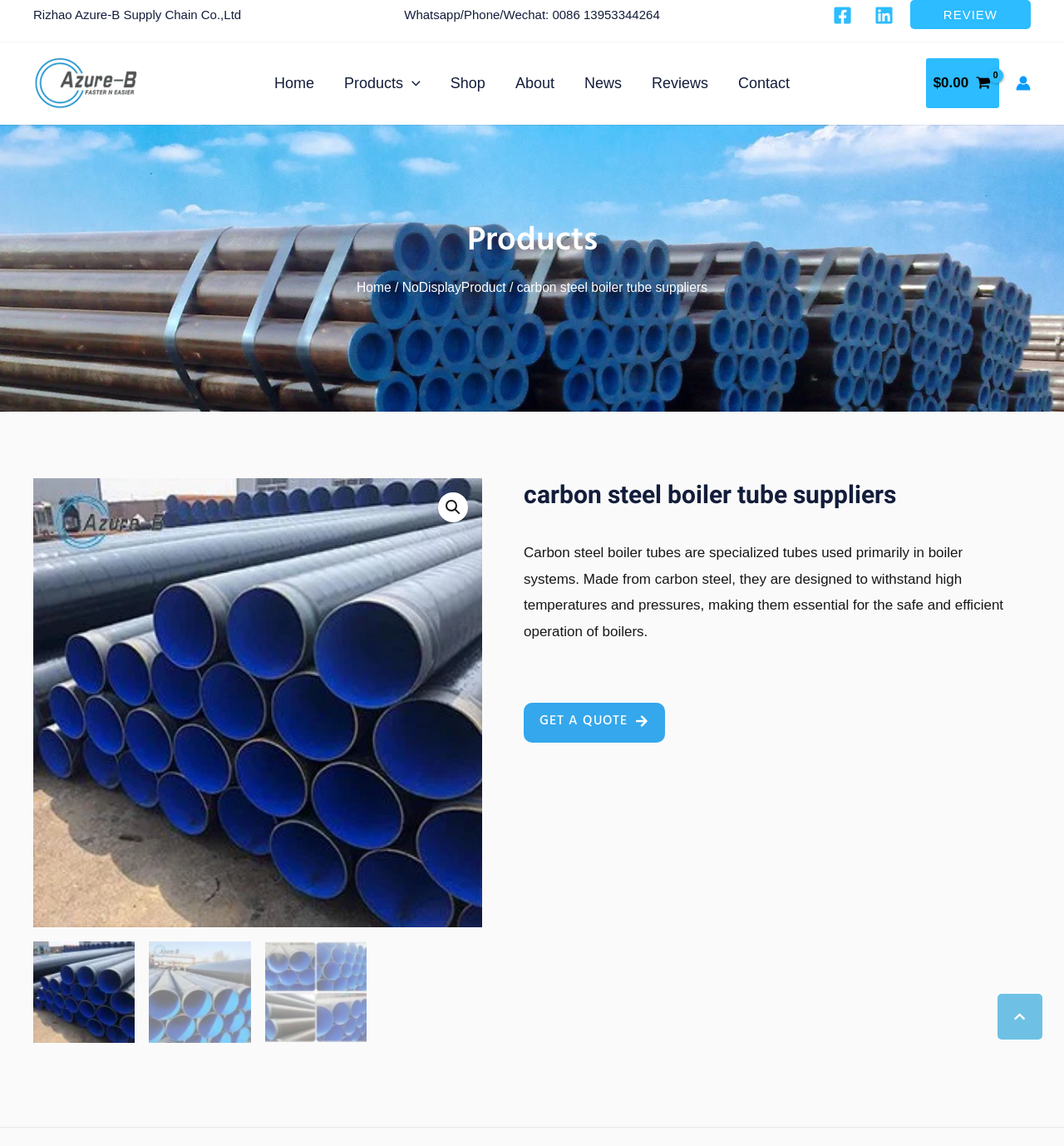Indicate the bounding box coordinates of the clickable region to achieve the following instruction: "View company profile on Facebook."

[0.783, 0.005, 0.801, 0.022]